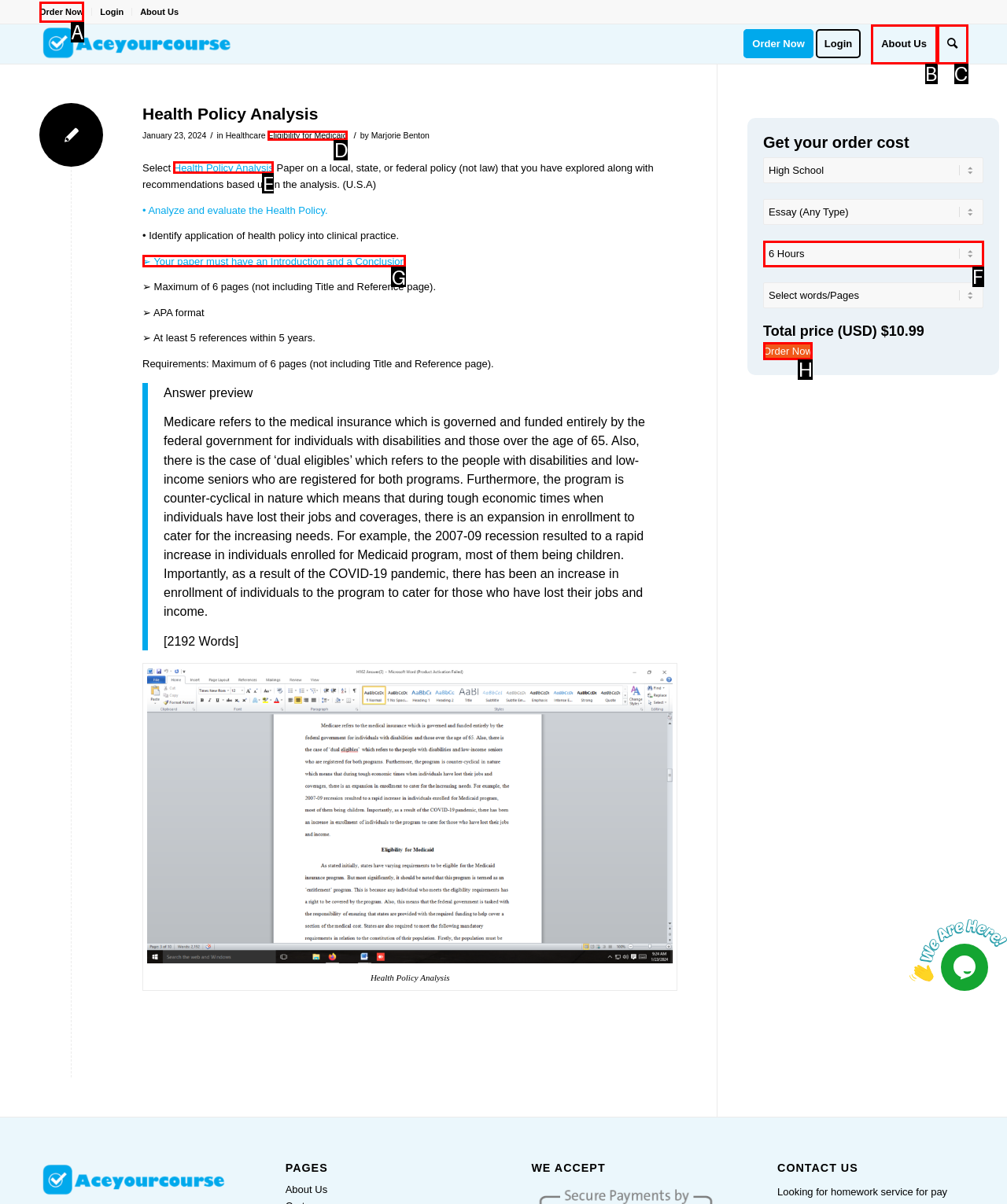From the available choices, determine which HTML element fits this description: Order Now Respond with the correct letter.

H